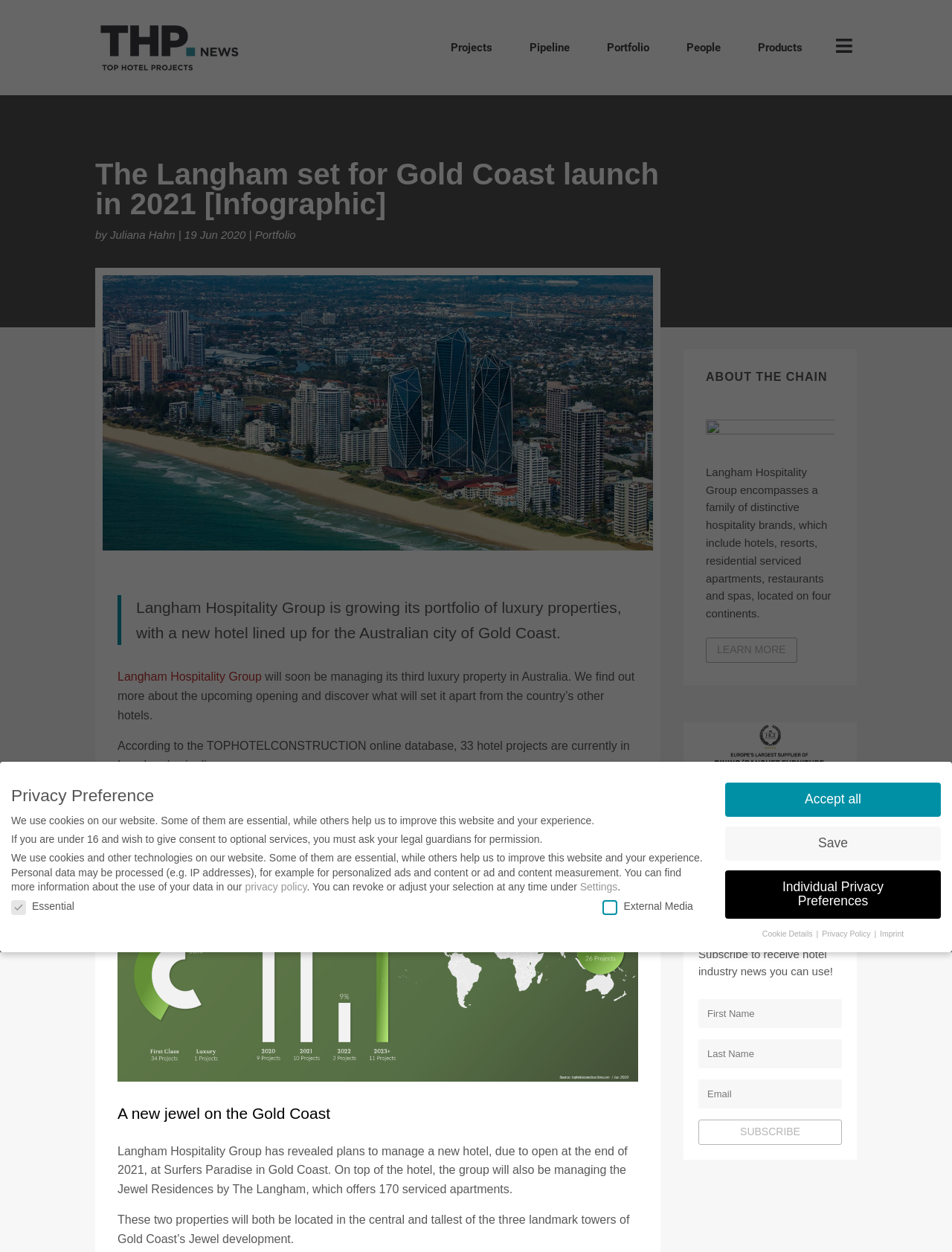Provide the bounding box coordinates of the section that needs to be clicked to accomplish the following instruction: "Learn more about Langham Hospitality Group."

[0.741, 0.509, 0.837, 0.53]